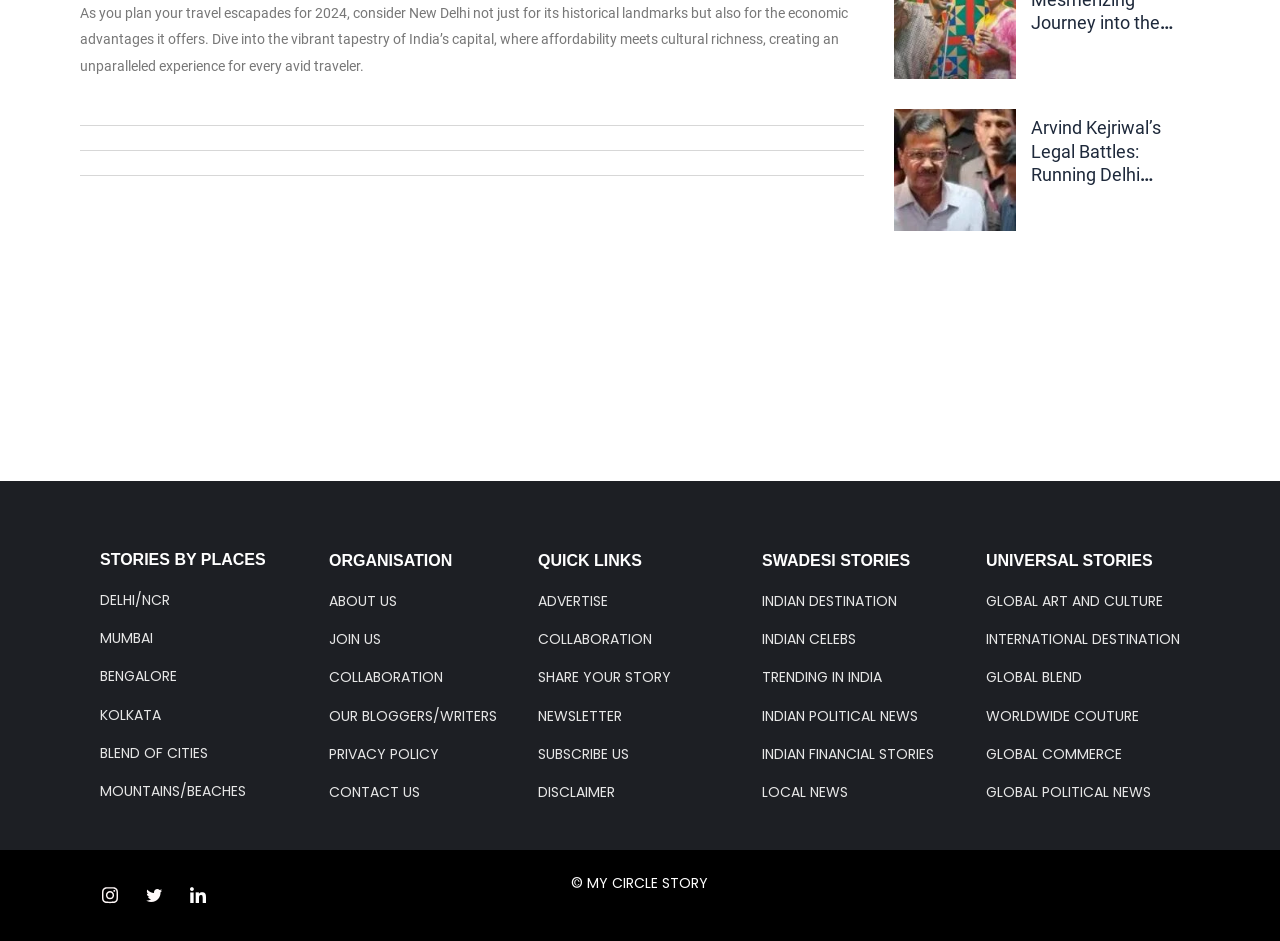Identify the bounding box coordinates of the part that should be clicked to carry out this instruction: "Explore stories about Delhi/NCR".

[0.078, 0.627, 0.133, 0.648]